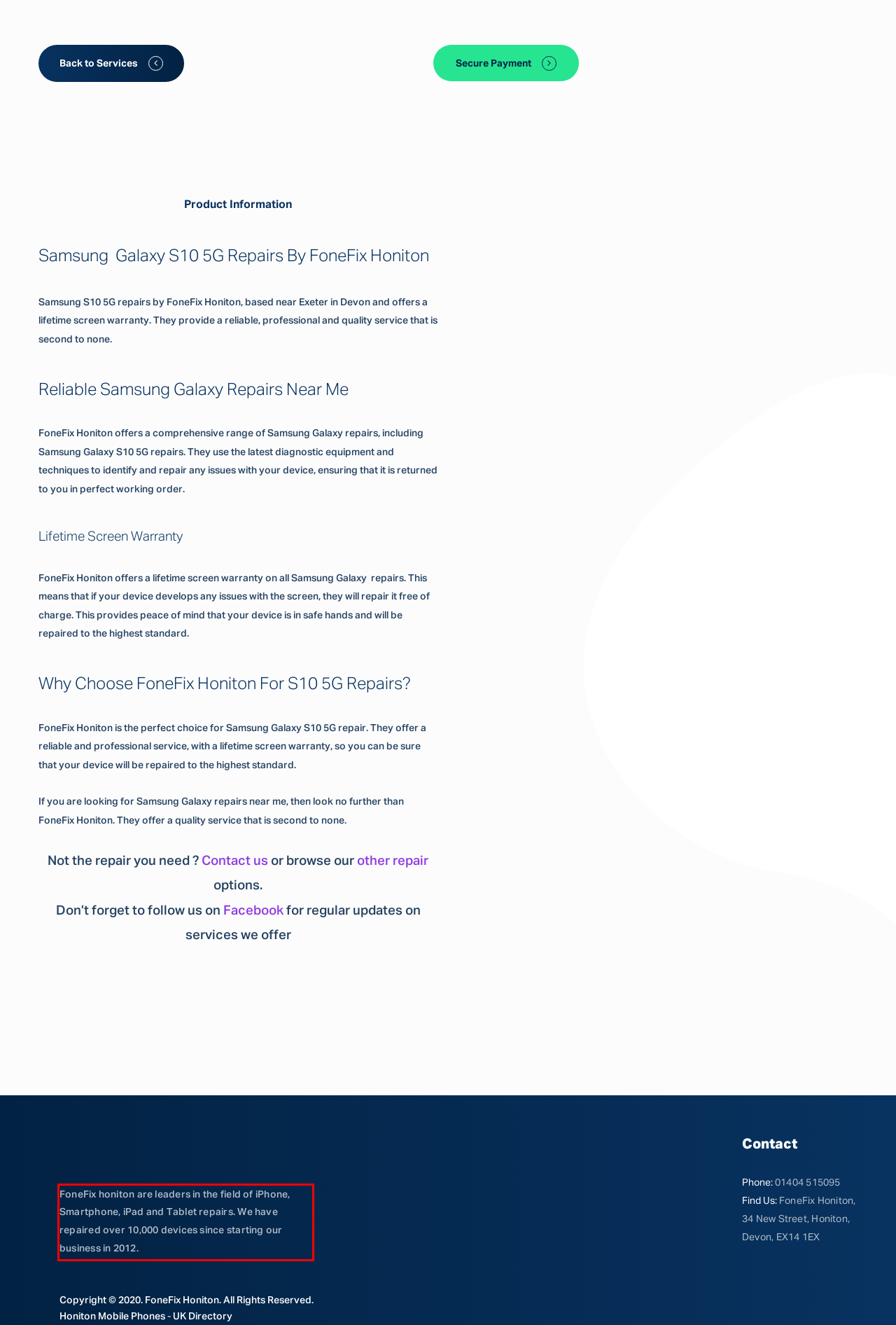You are provided with a screenshot of a webpage featuring a red rectangle bounding box. Extract the text content within this red bounding box using OCR.

FoneFix honiton are leaders in the field of iPhone, Smartphone, iPad and Tablet repairs. We have repaired over 10,000 devices since starting our business in 2012.